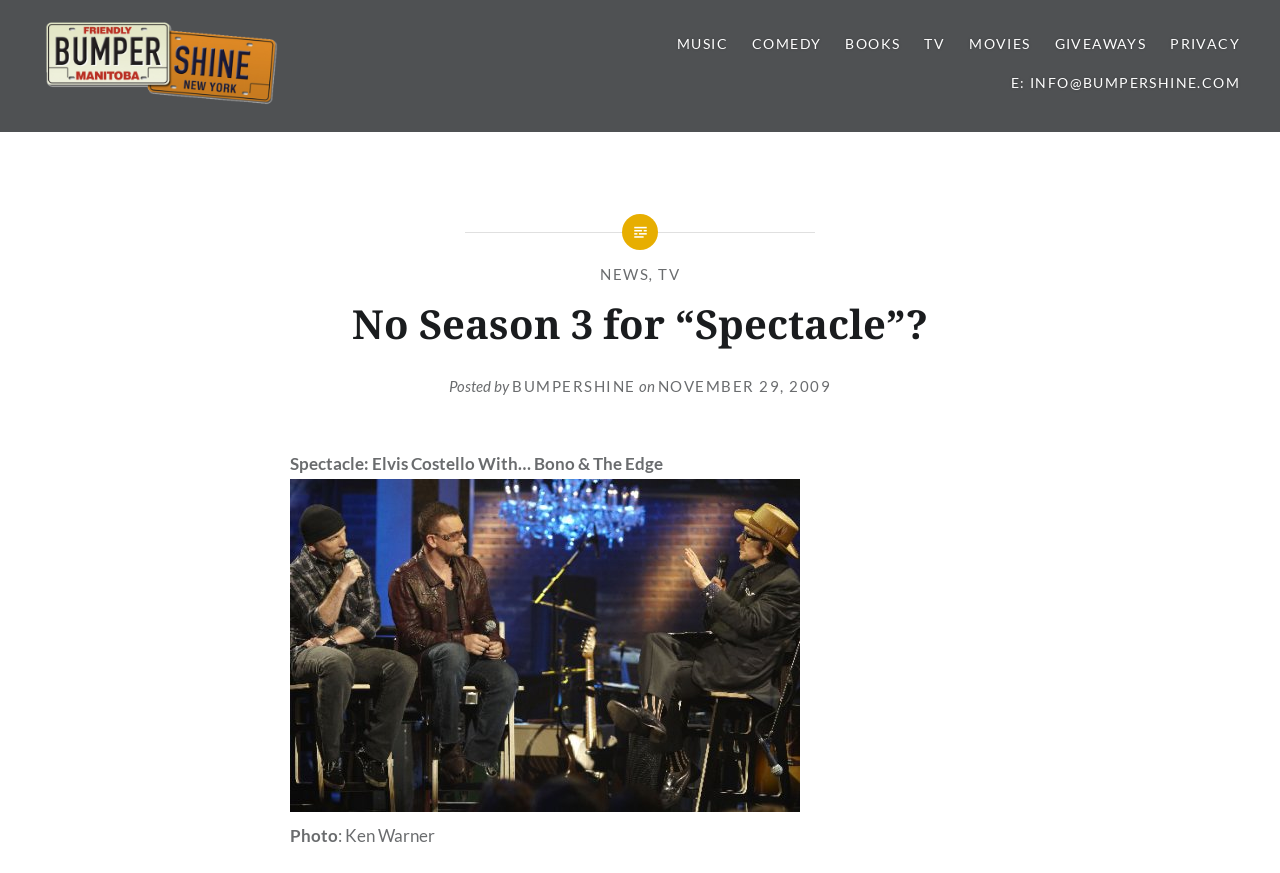Provide a comprehensive description of the webpage.

This webpage appears to be a blog post from Bumpershine.com, a pop culture specialist website. At the top left corner, there is a logo of Bumpershine.com, which is an image with a link to the website's homepage. Next to the logo is a heading that reads "Bumpershine.com". 

Below the logo and heading, there are several links to different categories, including MUSIC, COMEDY, BOOKS, TV, MOVIES, GIVEAWAYS, and PRIVACY, which are aligned horizontally across the top of the page. 

Further down, there is a header section that contains a link to NEWS, followed by a comma, and then a link to TV. Below this header section, there is a heading that reads "No Season 3 for “Spectacle”?", which is the title of the blog post. 

The blog post is written by BUMPERSHINE and was posted on NOVEMBER 29, 2009. The main content of the post is a brief article about the TV show "Spectacle", which features Elvis Costello with Bono and The Edge. There is an image of Elvis Costello with U2 and The Edge, which is captioned "Photo: Ken Warner".